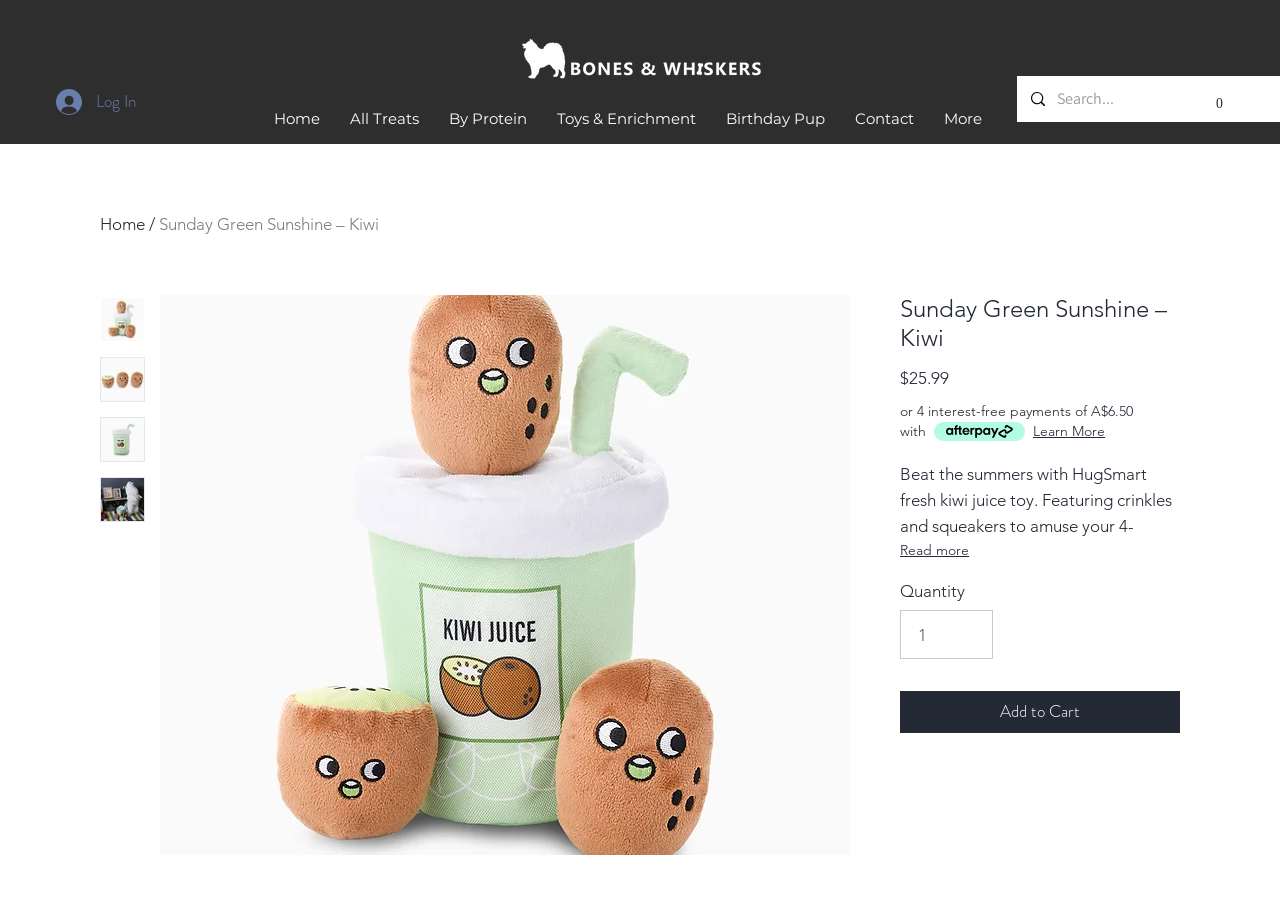Provide a thorough description of the webpage you see.

This webpage is about a product called "Sunday Green Sunshine – Kiwi" which is a 3-in-1 kiwi juice toy for dogs. At the top of the page, there is a navigation menu with links to "Home", "All Treats", "Toys & Enrichment", "Birthday Pup", and "Contact". On the top right, there is a cart button with 0 items and a login button.

Below the navigation menu, there is a large image of the product, taking up most of the page width. Above the image, there is a sticker label and a search box on the right. On the left, there is a link to "Home" and a separator line.

The product information is displayed below the image. The product name "Sunday Green Sunshine – Kiwi" is in a large font, followed by the price "$25.99" and a description of the product. The description explains that the toy is perfect for dogs who love playing hide-and-seek and features crinkles and squeakers to amuse them.

There are four thumbnails of the product on the left, each with a button to view more. Below the thumbnails, there are details about the product, including its features, size, and a "Quantity" selector. The features are listed in bullet points, including that it is a 3-in-1 toy, great for hiding treats, and has squeakers and crinkle to inspire active play. The size of the product is 9″x5.1″x5.1″.

At the bottom of the product information, there is an "Add to Cart" button. On the right, there is a "Learn More" button and a payment method logo.